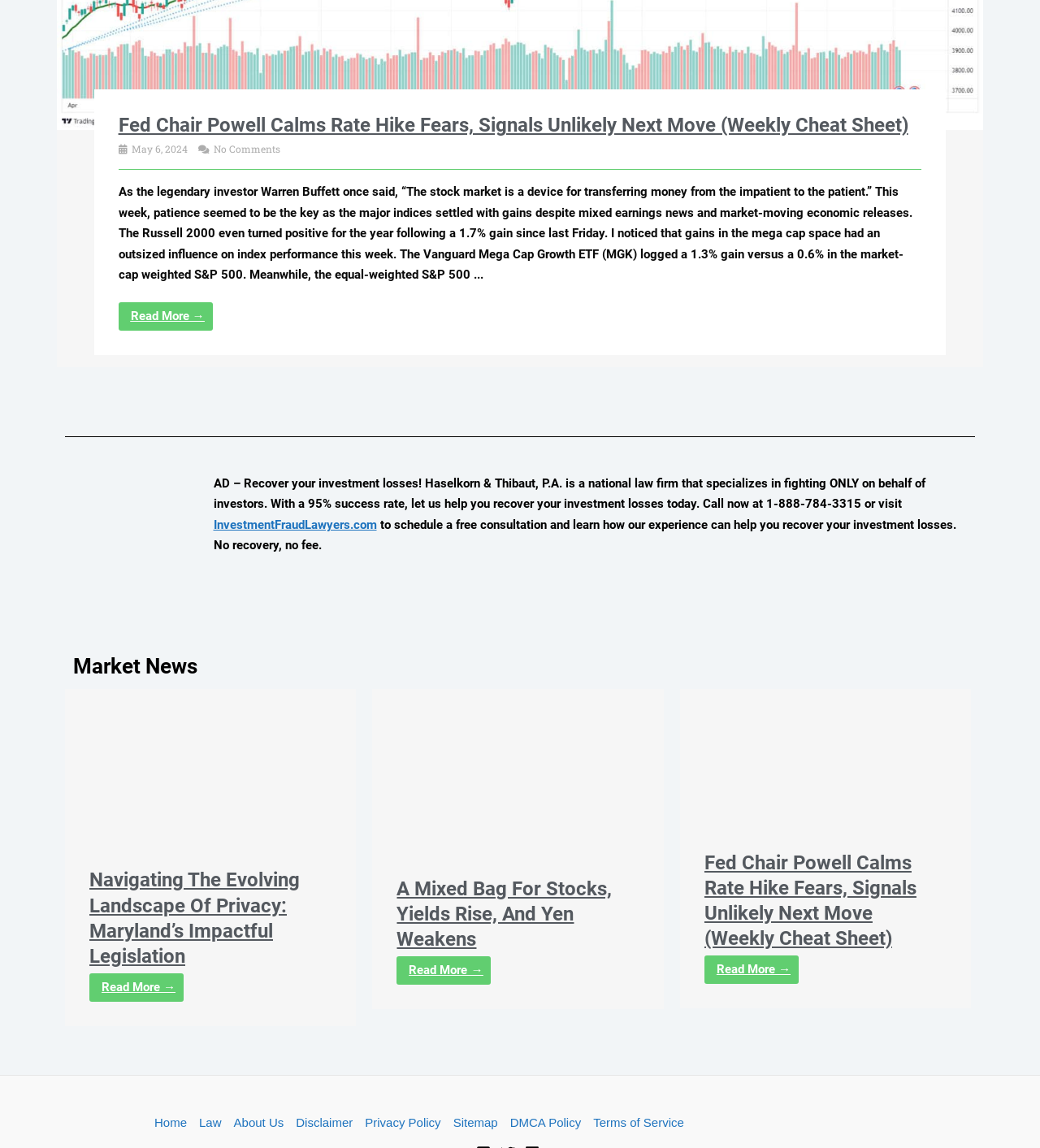Find the bounding box coordinates for the area that must be clicked to perform this action: "Go to the home page".

[0.148, 0.969, 0.186, 0.987]